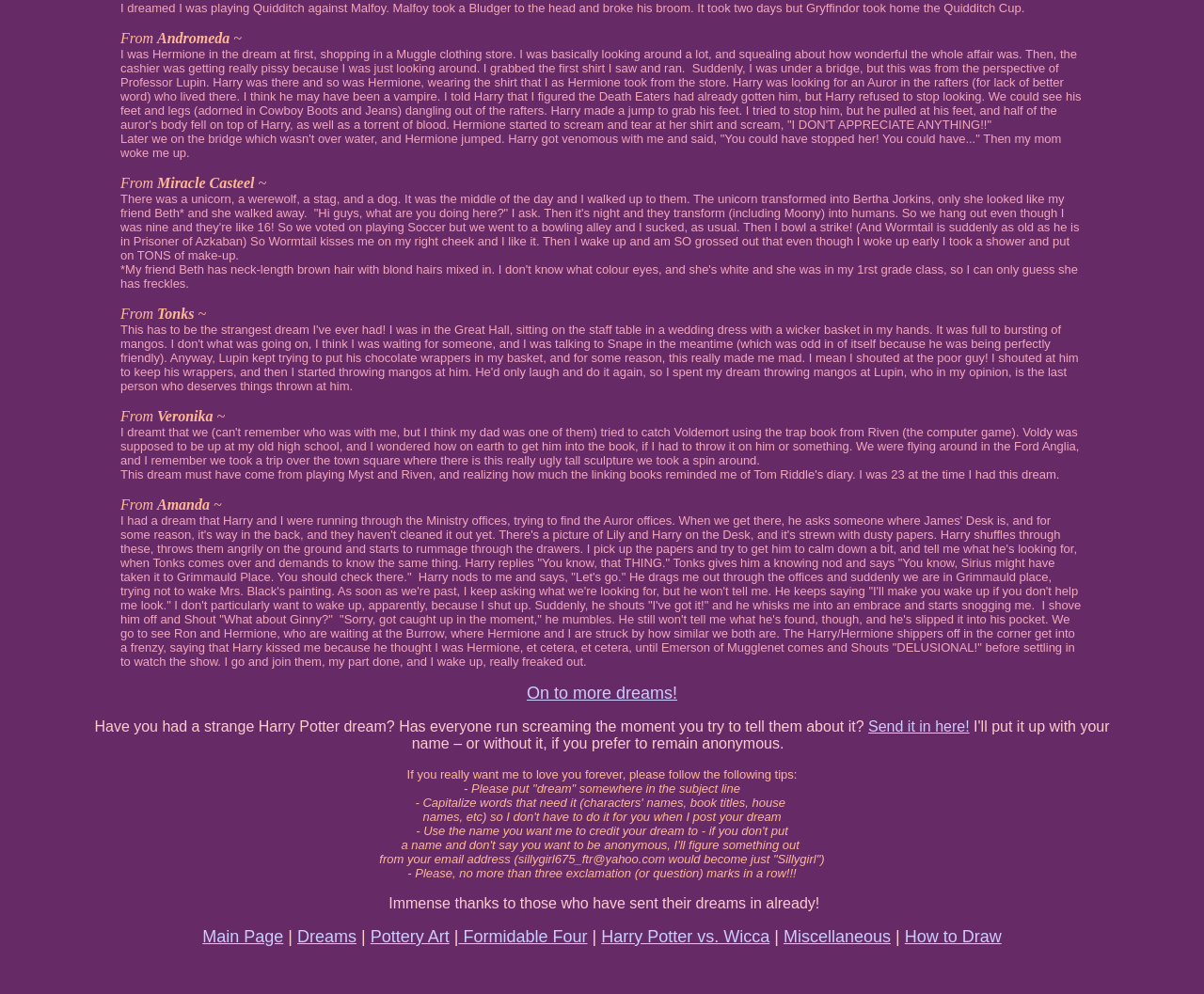Provide the bounding box coordinates for the area that should be clicked to complete the instruction: "Go to the main page".

[0.168, 0.933, 0.235, 0.952]